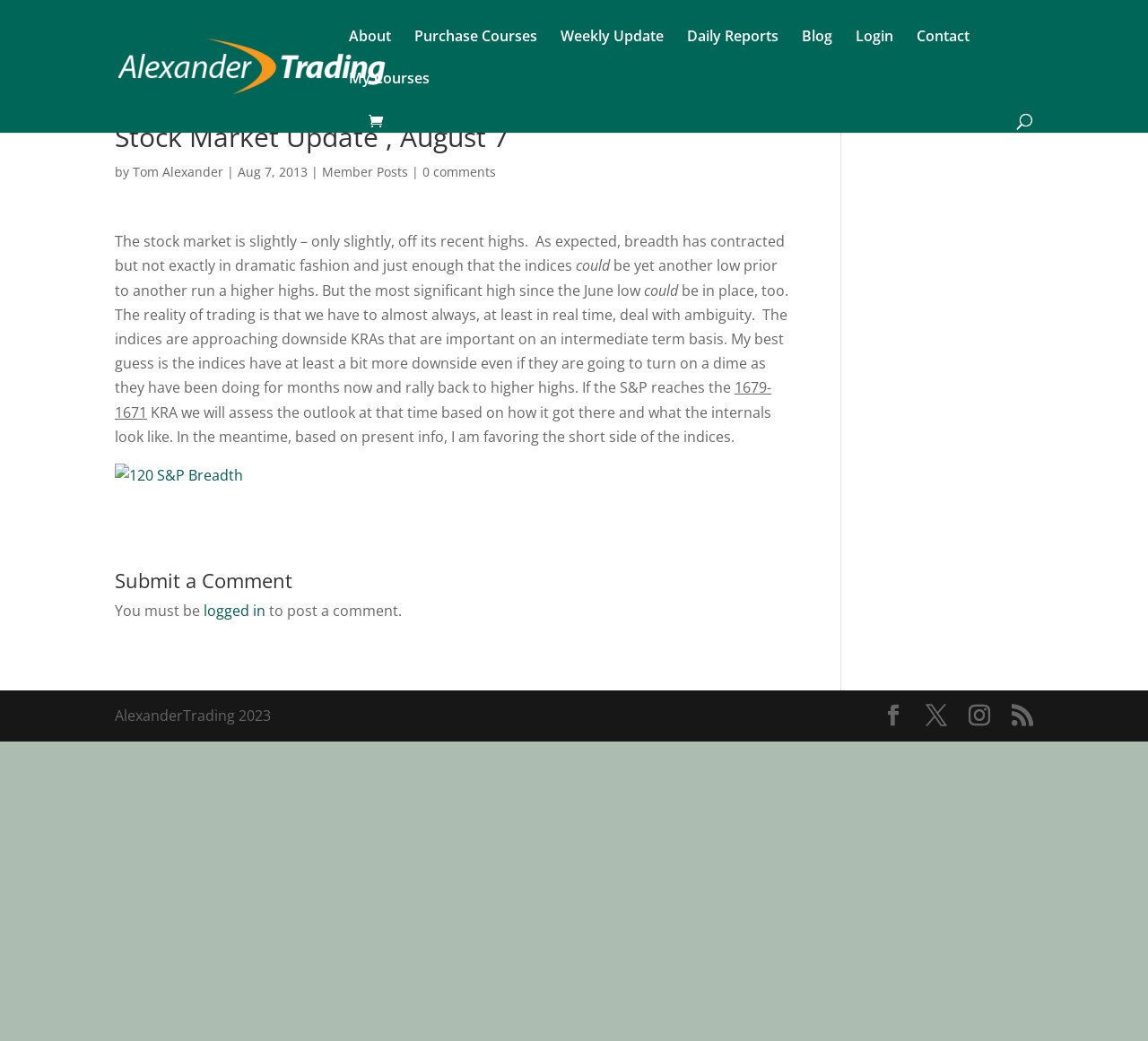Please respond to the question with a concise word or phrase:
What is the date of this article?

Aug 7, 2013